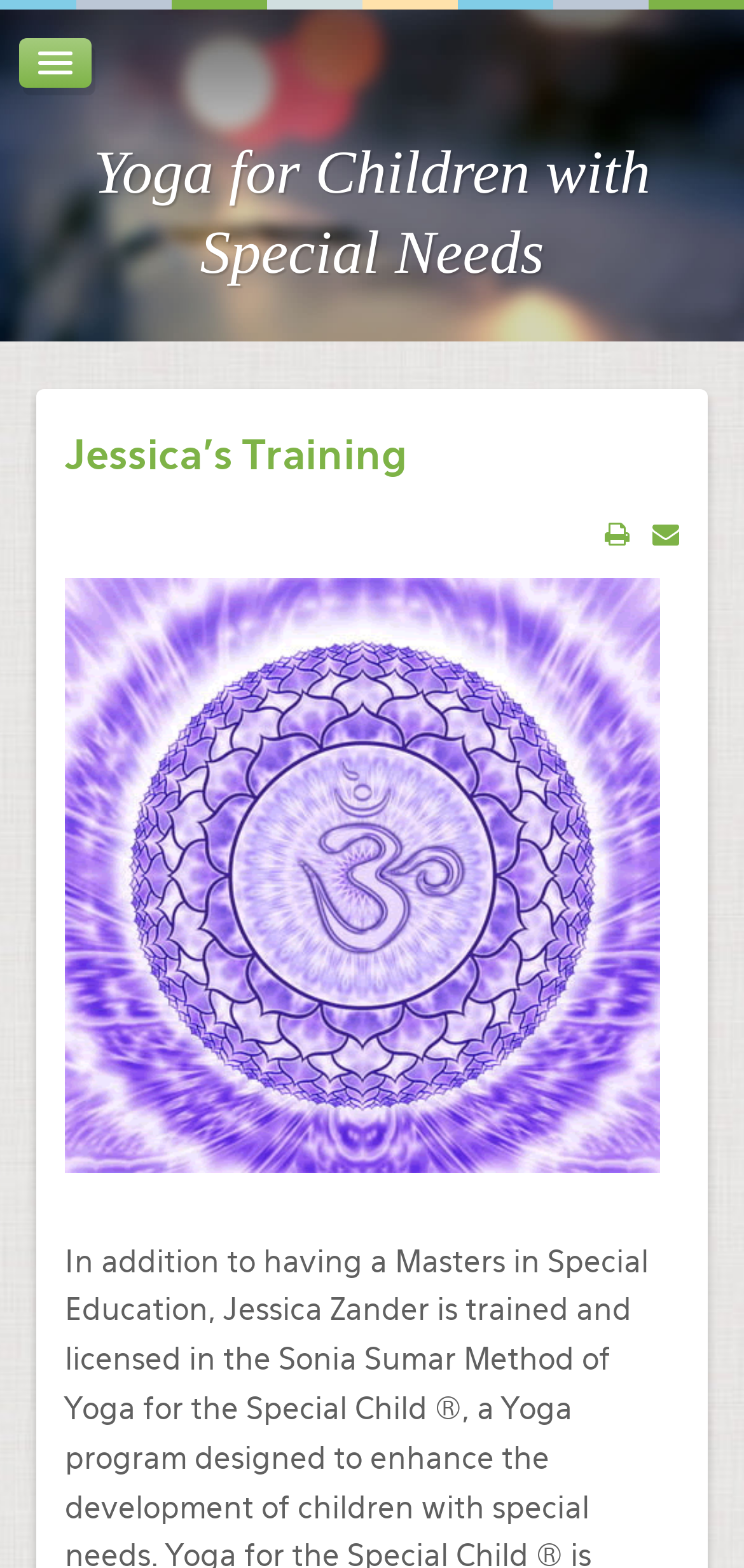Identify the bounding box coordinates of the region that needs to be clicked to carry out this instruction: "read Jessica's bio". Provide these coordinates as four float numbers ranging from 0 to 1, i.e., [left, top, right, bottom].

[0.115, 0.409, 0.751, 0.44]